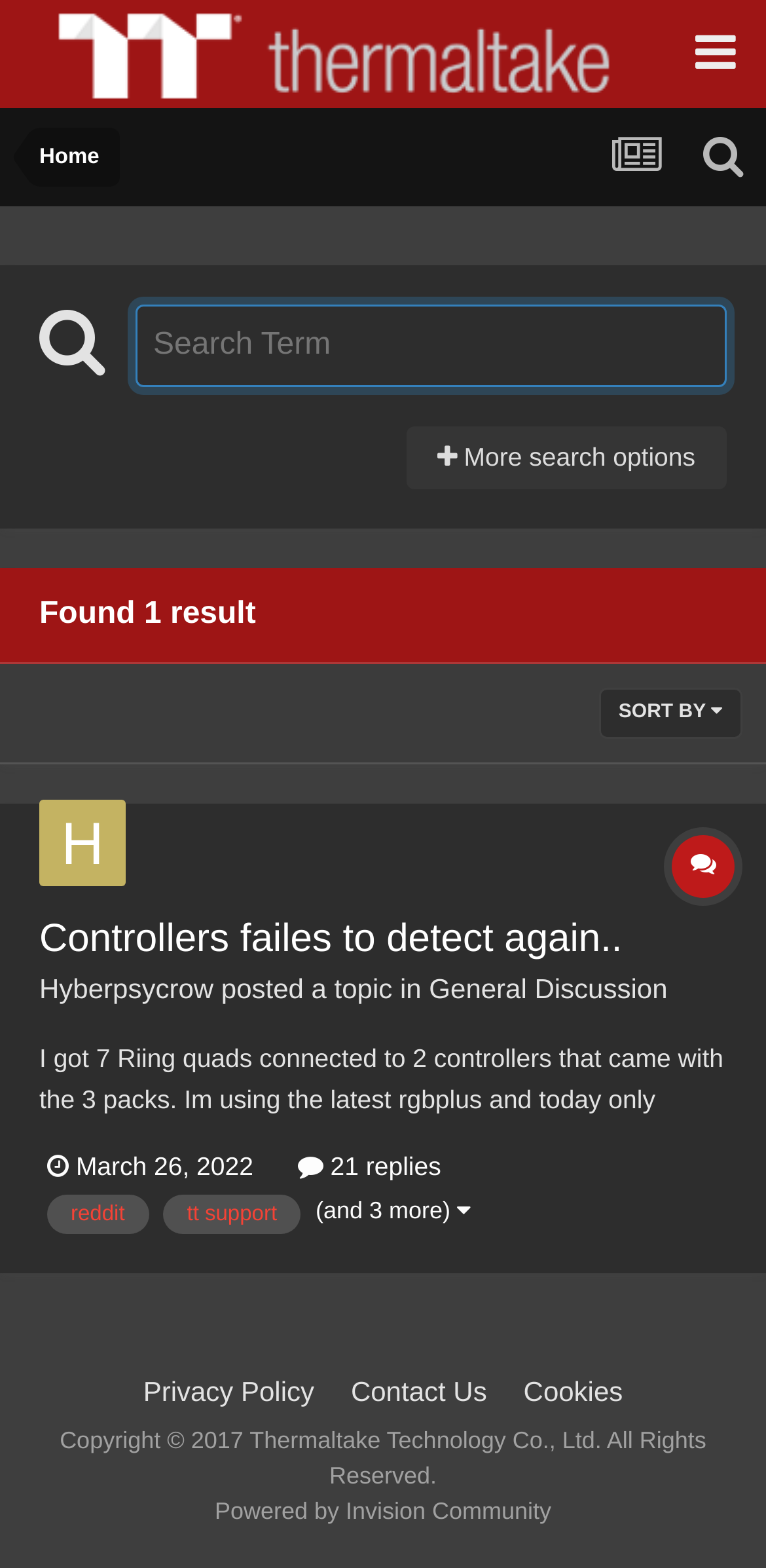How many replies are there to the topic?
Answer the question with a single word or phrase derived from the image.

21